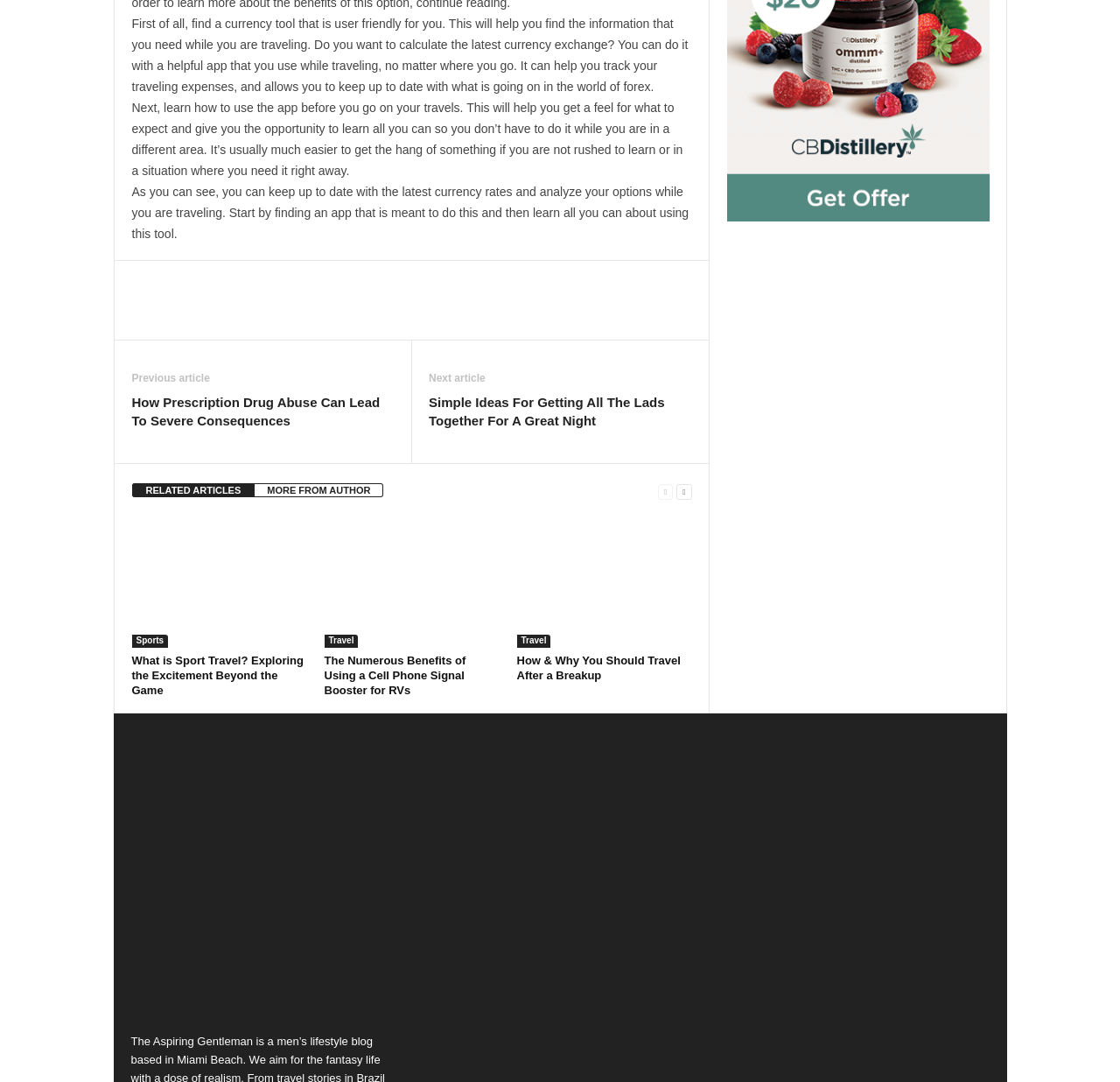Using the provided element description, identify the bounding box coordinates as (top-left x, top-left y, bottom-right x, bottom-right y). Ensure all values are between 0 and 1. Description: title="More"

[0.225, 0.273, 0.258, 0.306]